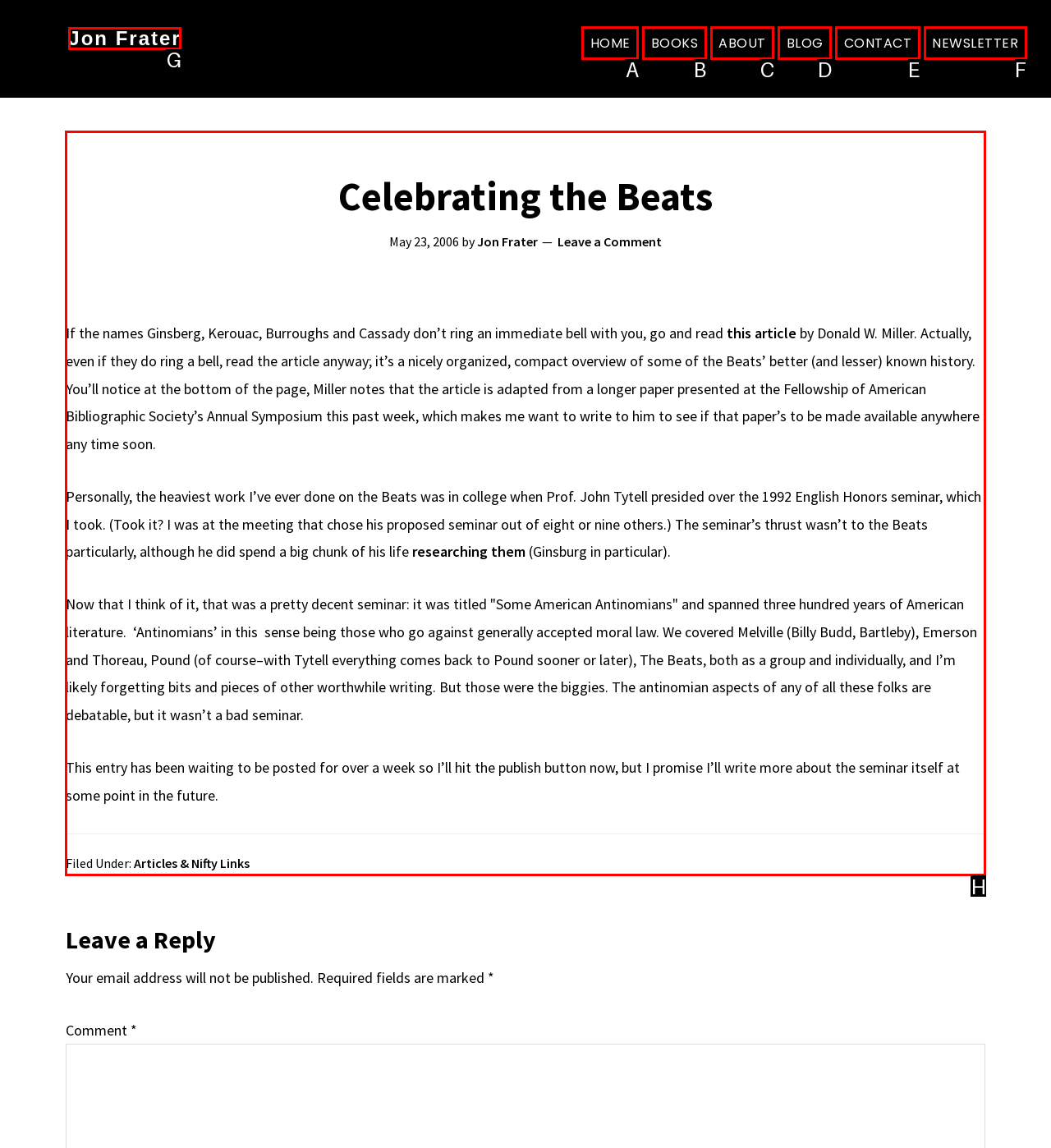Based on the task: Read the article 'Celebrating the Beats', which UI element should be clicked? Answer with the letter that corresponds to the correct option from the choices given.

H